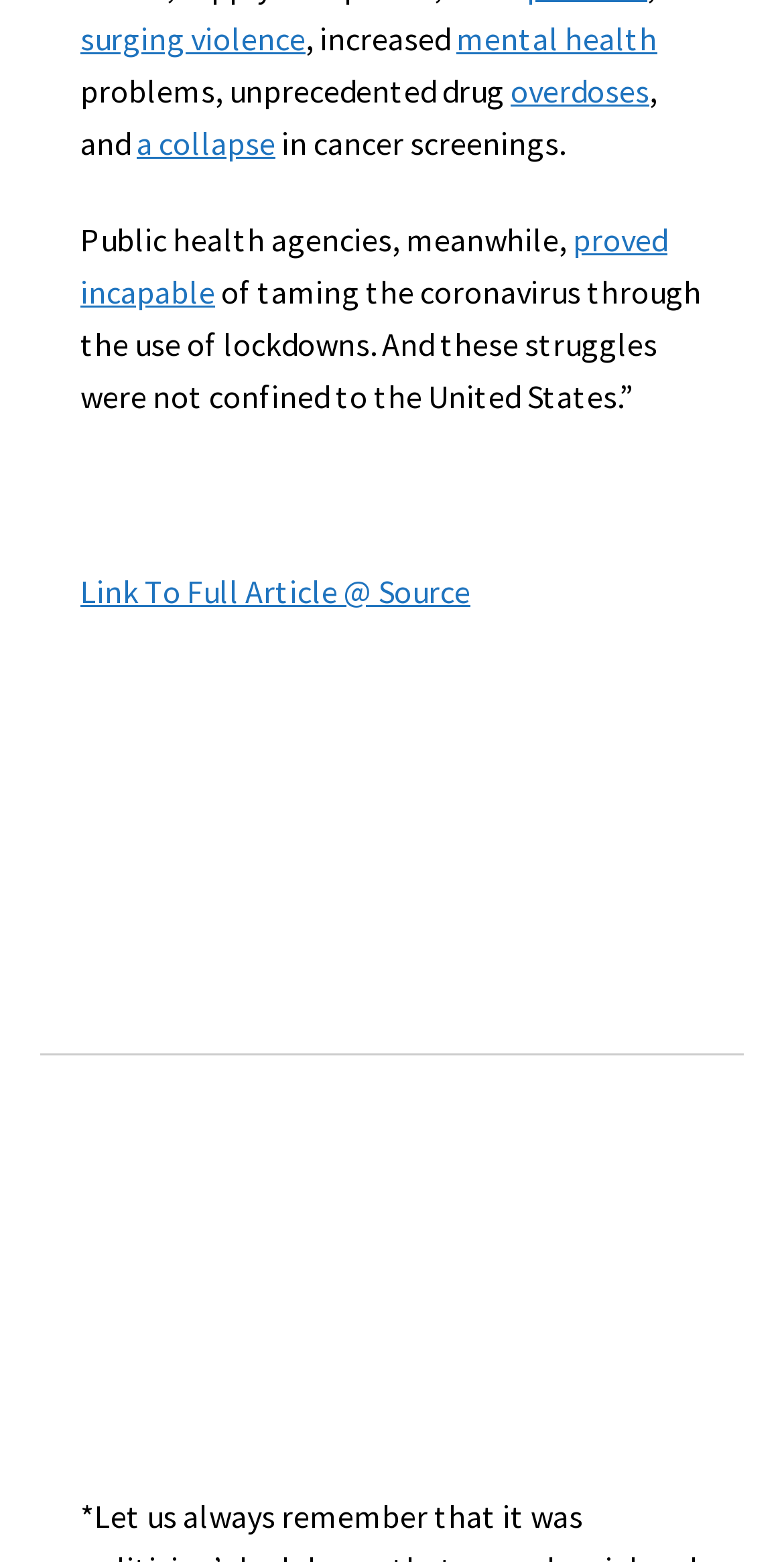Please identify the bounding box coordinates of the clickable region that I should interact with to perform the following instruction: "read the full article". The coordinates should be expressed as four float numbers between 0 and 1, i.e., [left, top, right, bottom].

[0.103, 0.365, 0.6, 0.391]